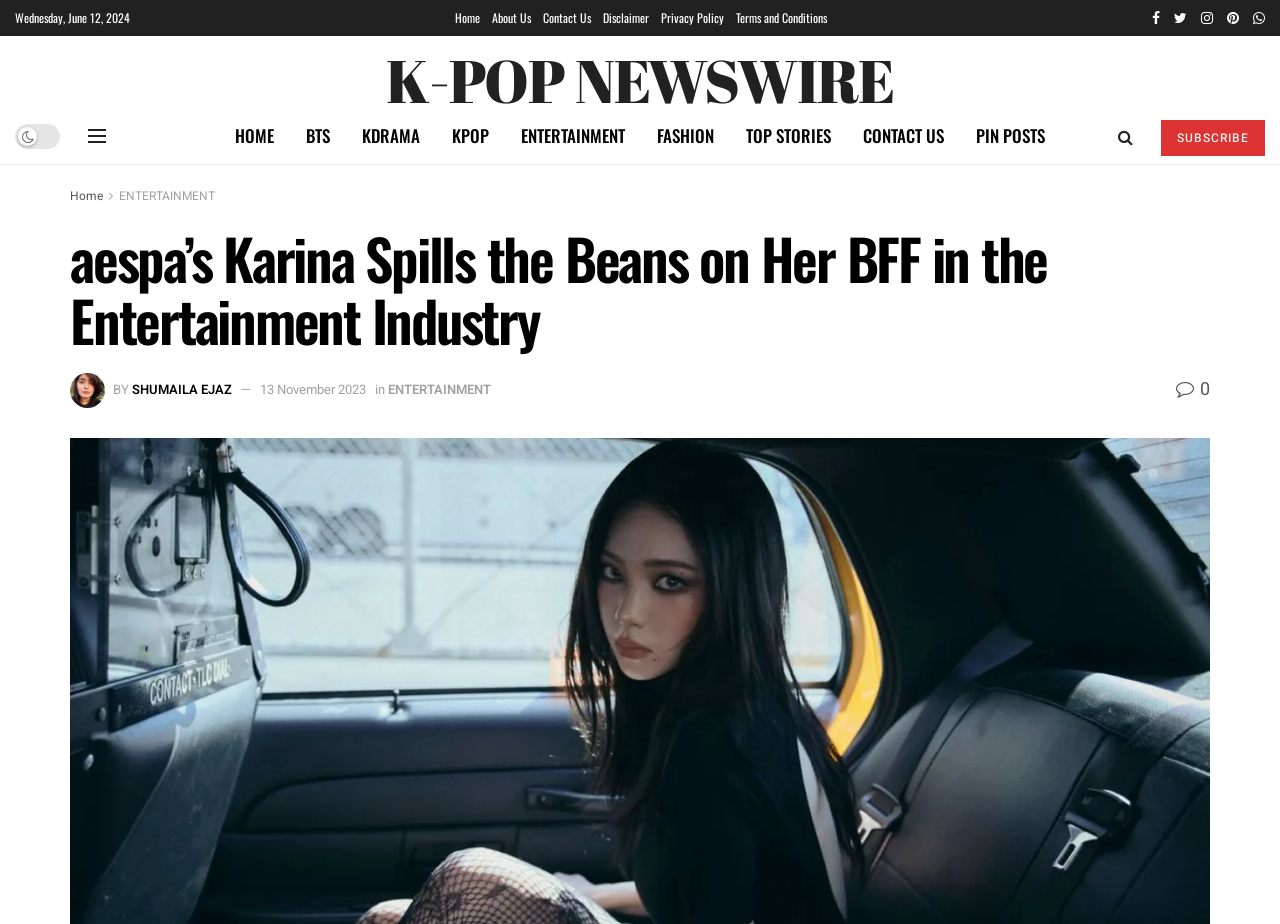Determine the coordinates of the bounding box that should be clicked to complete the instruction: "Read the article about aespa's Karina". The coordinates should be represented by four float numbers between 0 and 1: [left, top, right, bottom].

[0.055, 0.246, 0.945, 0.379]